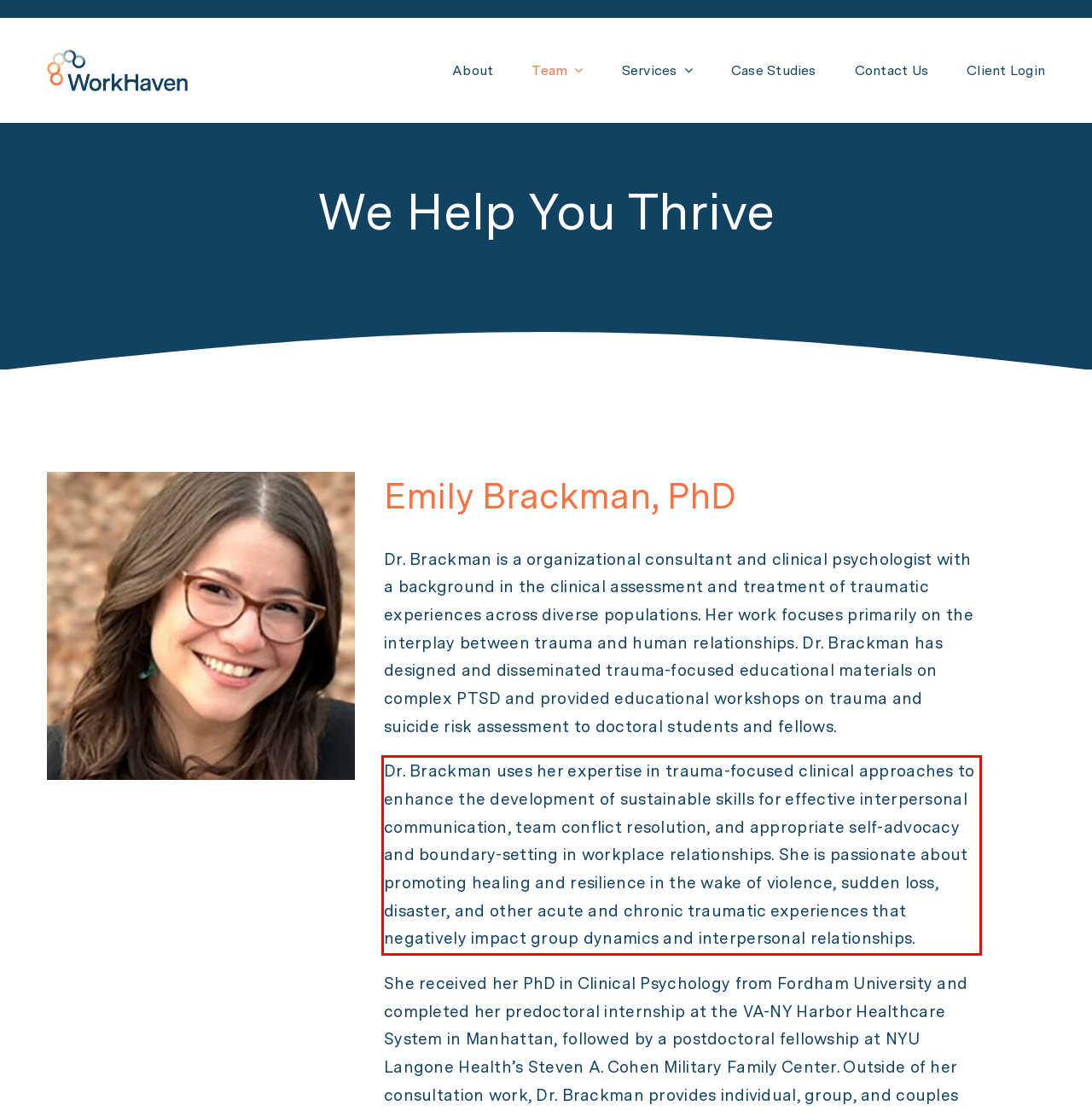Identify the red bounding box in the webpage screenshot and perform OCR to generate the text content enclosed.

Dr. Brackman uses her expertise in trauma-focused clinical approaches to enhance the development of sustainable skills for effective interpersonal communication, team conflict resolution, and appropriate self-advocacy and boundary-setting in workplace relationships. She is passionate about promoting healing and resilience in the wake of violence, sudden loss, disaster, and other acute and chronic traumatic experiences that negatively impact group dynamics and interpersonal relationships.